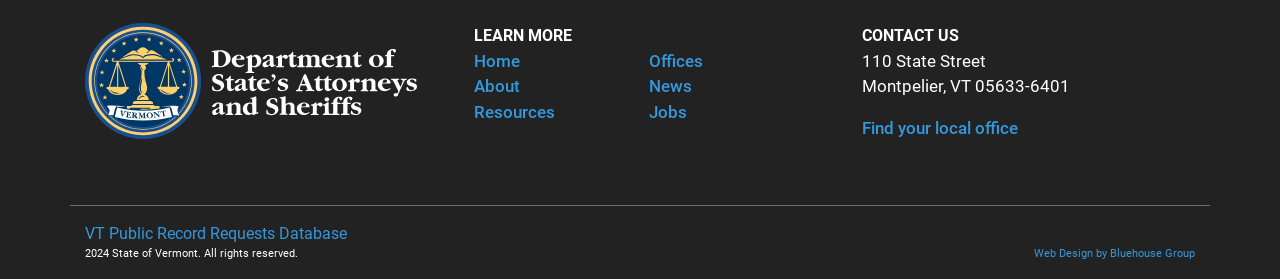Please determine the bounding box coordinates of the section I need to click to accomplish this instruction: "Go to Home page".

[0.37, 0.181, 0.406, 0.253]